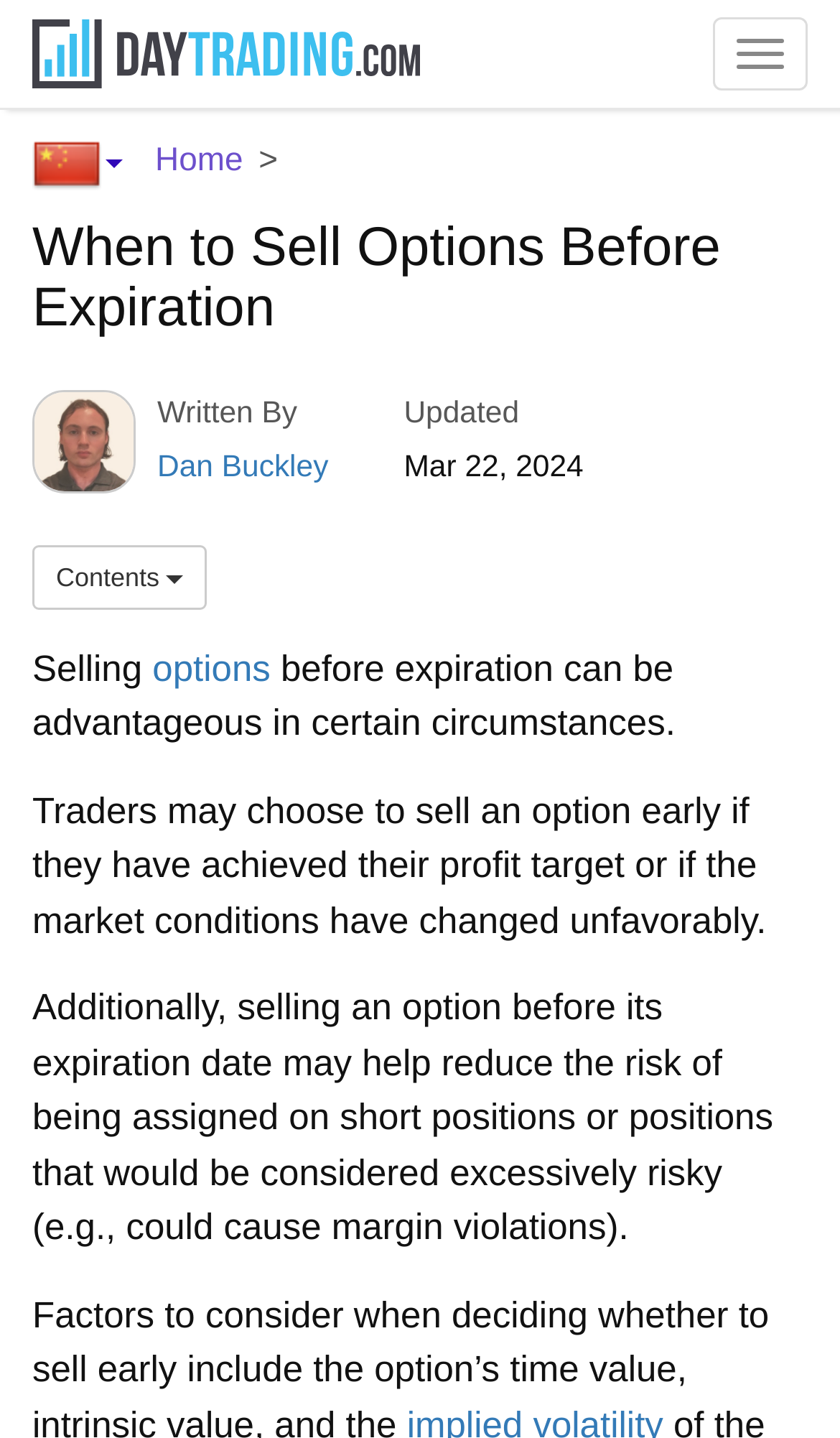Answer with a single word or phrase: 
What is the purpose of selling an option early?

Reduce risk